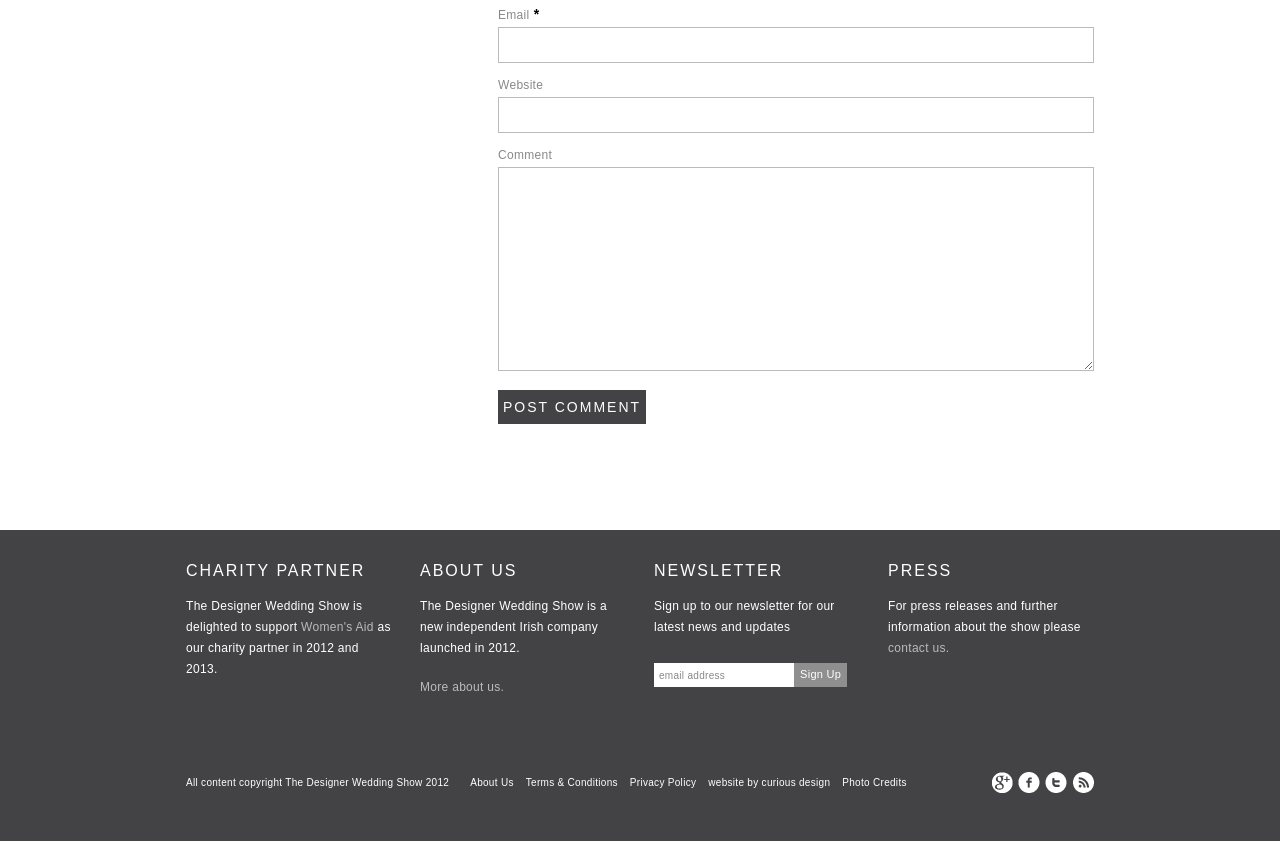Determine the bounding box coordinates of the clickable area required to perform the following instruction: "Learn more about the show". The coordinates should be represented as four float numbers between 0 and 1: [left, top, right, bottom].

[0.328, 0.809, 0.394, 0.825]